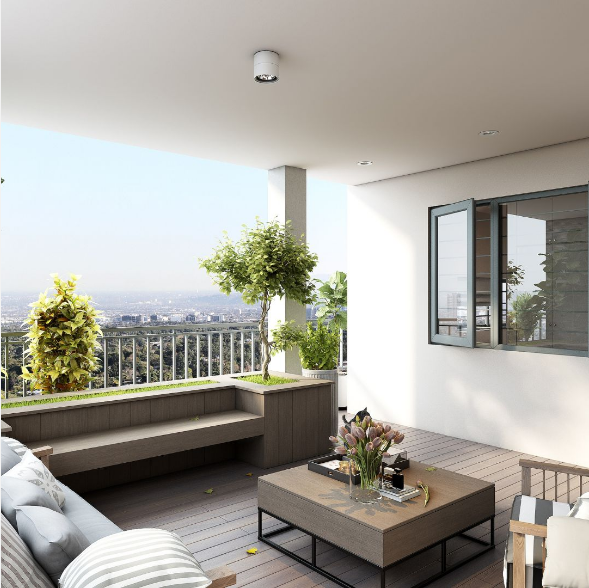Provide your answer to the question using just one word or phrase: What is on the wooden coffee table?

A small vase of fresh flowers